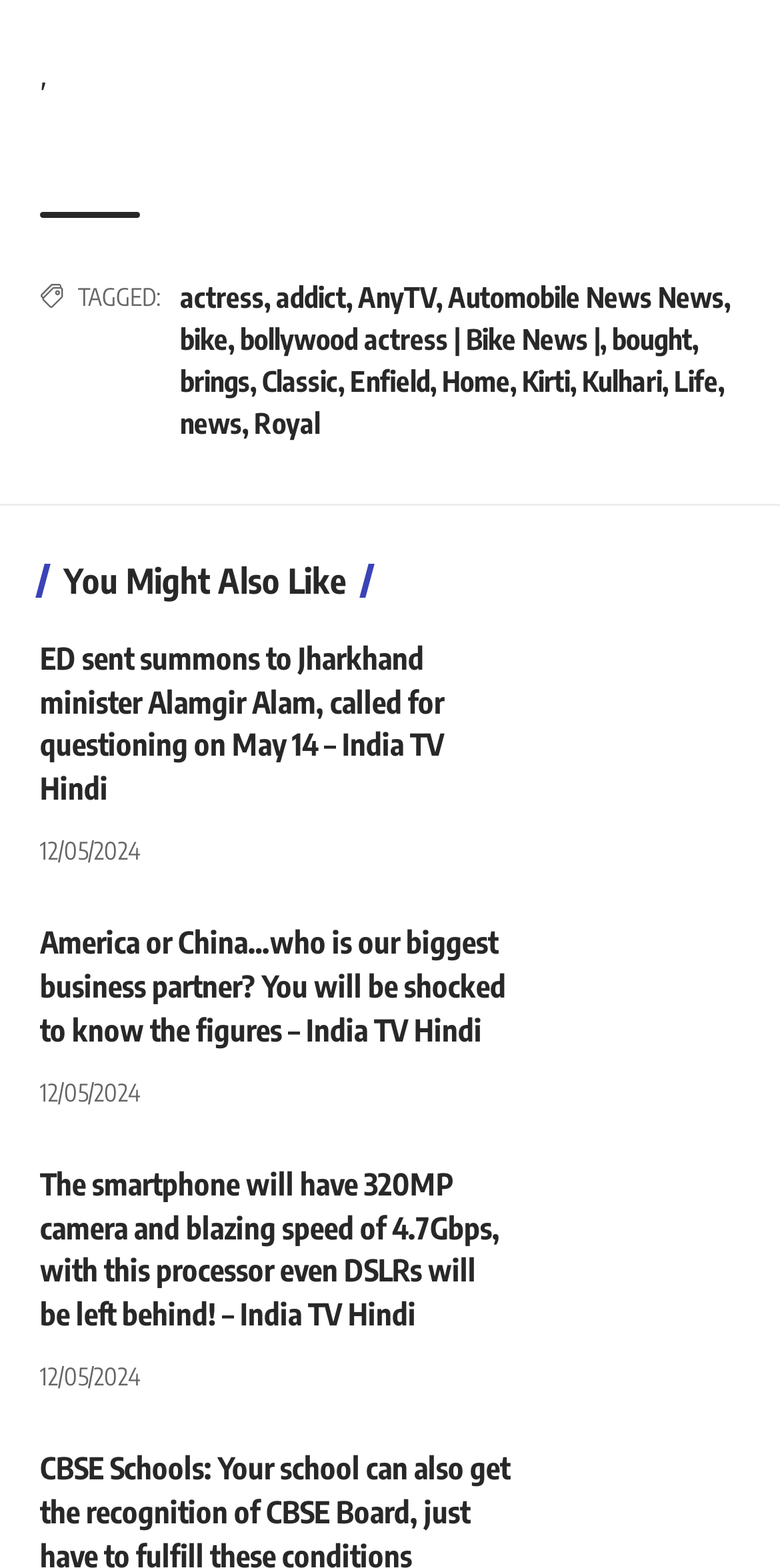Using the information shown in the image, answer the question with as much detail as possible: What is the theme of the tags listed at the top of the webpage?

The tags listed at the top of the webpage, such as 'actress', 'addict', 'AnyTV', 'Automobile News News', etc., suggest that the webpage is related to news and entertainment, covering various topics like celebrities, TV, automobiles, and more.